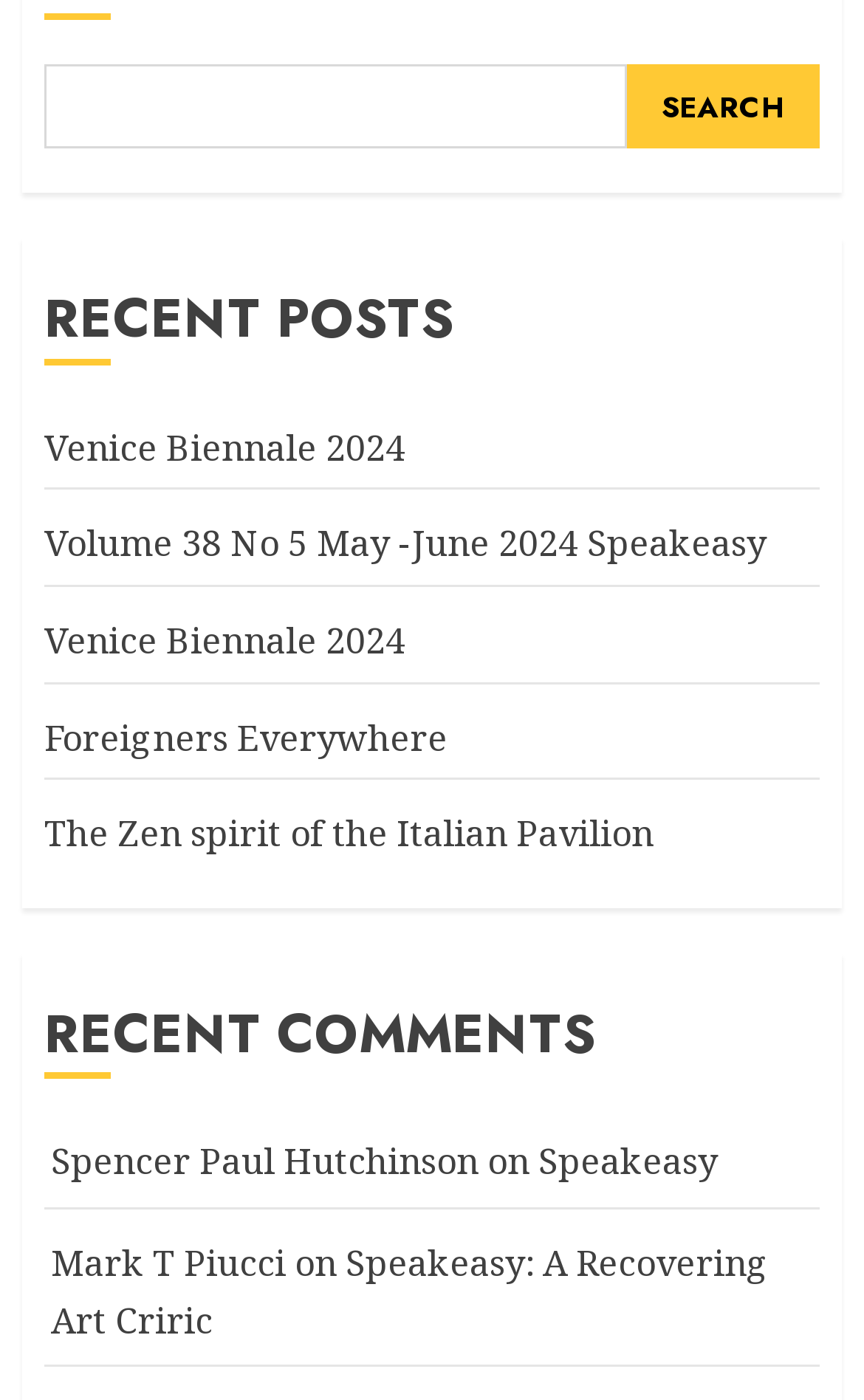Determine the bounding box coordinates in the format (top-left x, top-left y, bottom-right x, bottom-right y). Ensure all values are floating point numbers between 0 and 1. Identify the bounding box of the UI element described by: Spencer Paul Hutchinson

[0.059, 0.812, 0.554, 0.849]